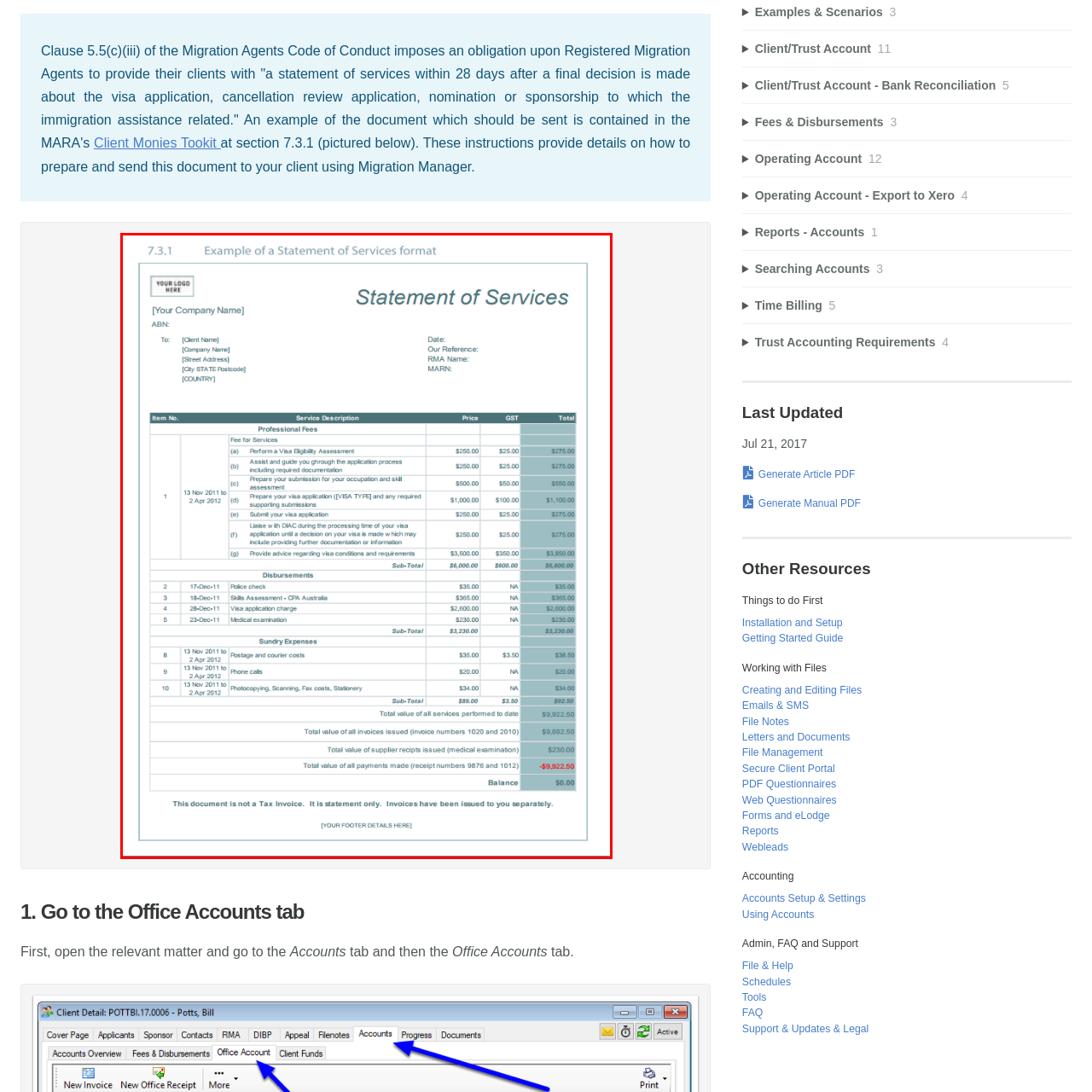What is the purpose of the subtotal section?
Inspect the image inside the red bounding box and answer the question with as much detail as you can.

The subtotal section is included in the document to provide a clear summary of the total costs incurred by the client for the migration services rendered, making it easier for the client to understand the overall financial implications.